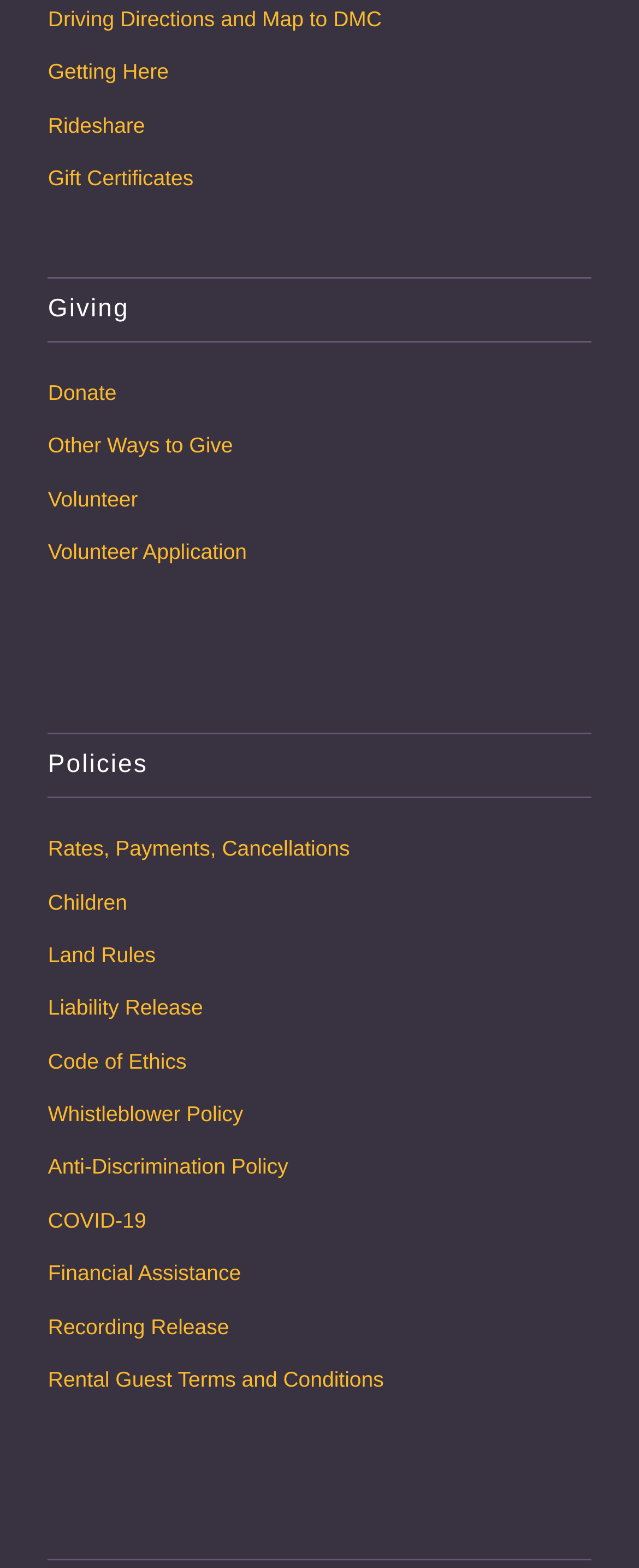How many headings are on the webpage?
Examine the image closely and answer the question with as much detail as possible.

I found two heading elements on the webpage: 'Giving' and 'Policies'. These headings have bounding box coordinates [0.075, 0.176, 0.925, 0.218] and [0.075, 0.467, 0.925, 0.509], respectively.